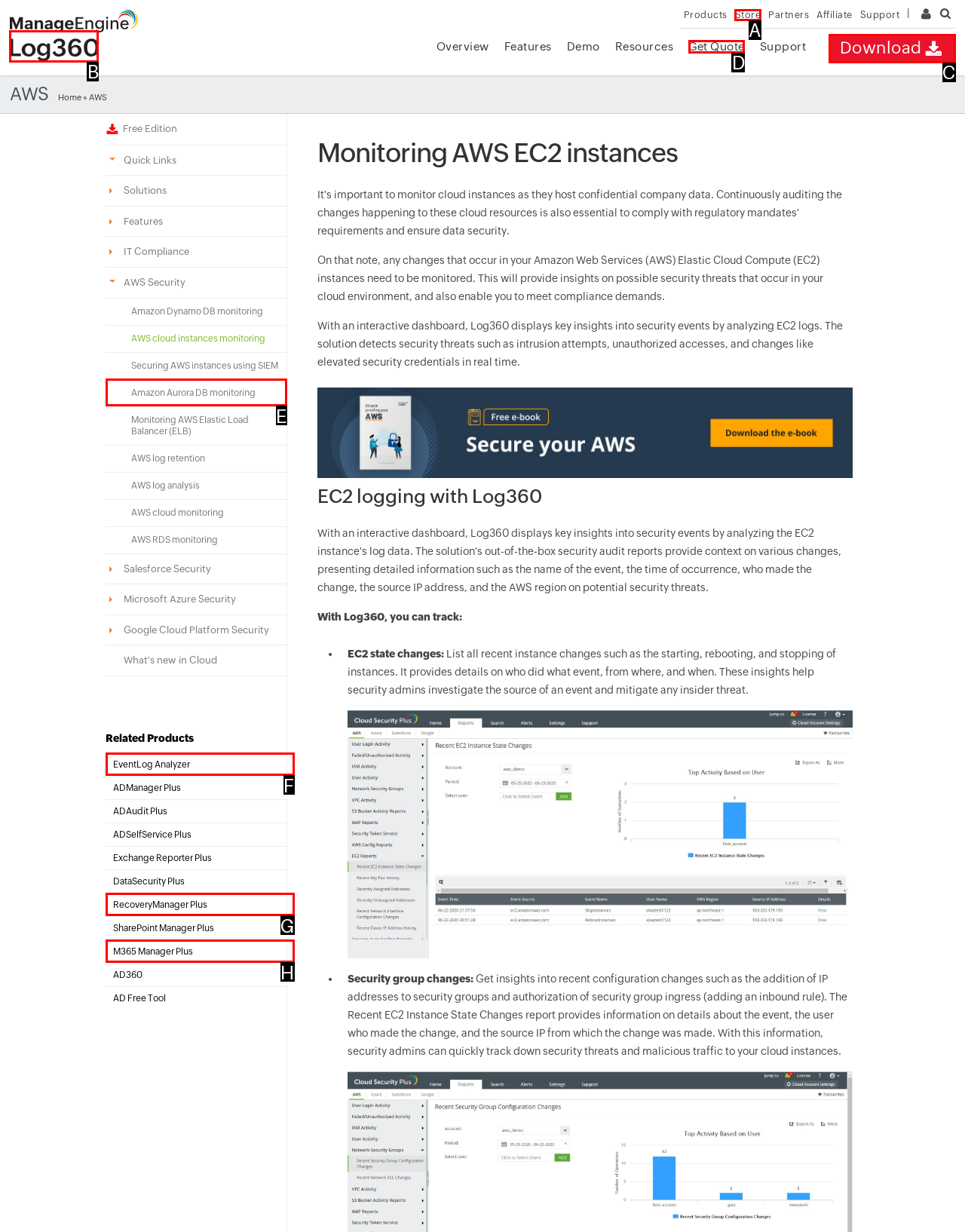Identify the HTML element you need to click to achieve the task: Download Log360. Respond with the corresponding letter of the option.

C